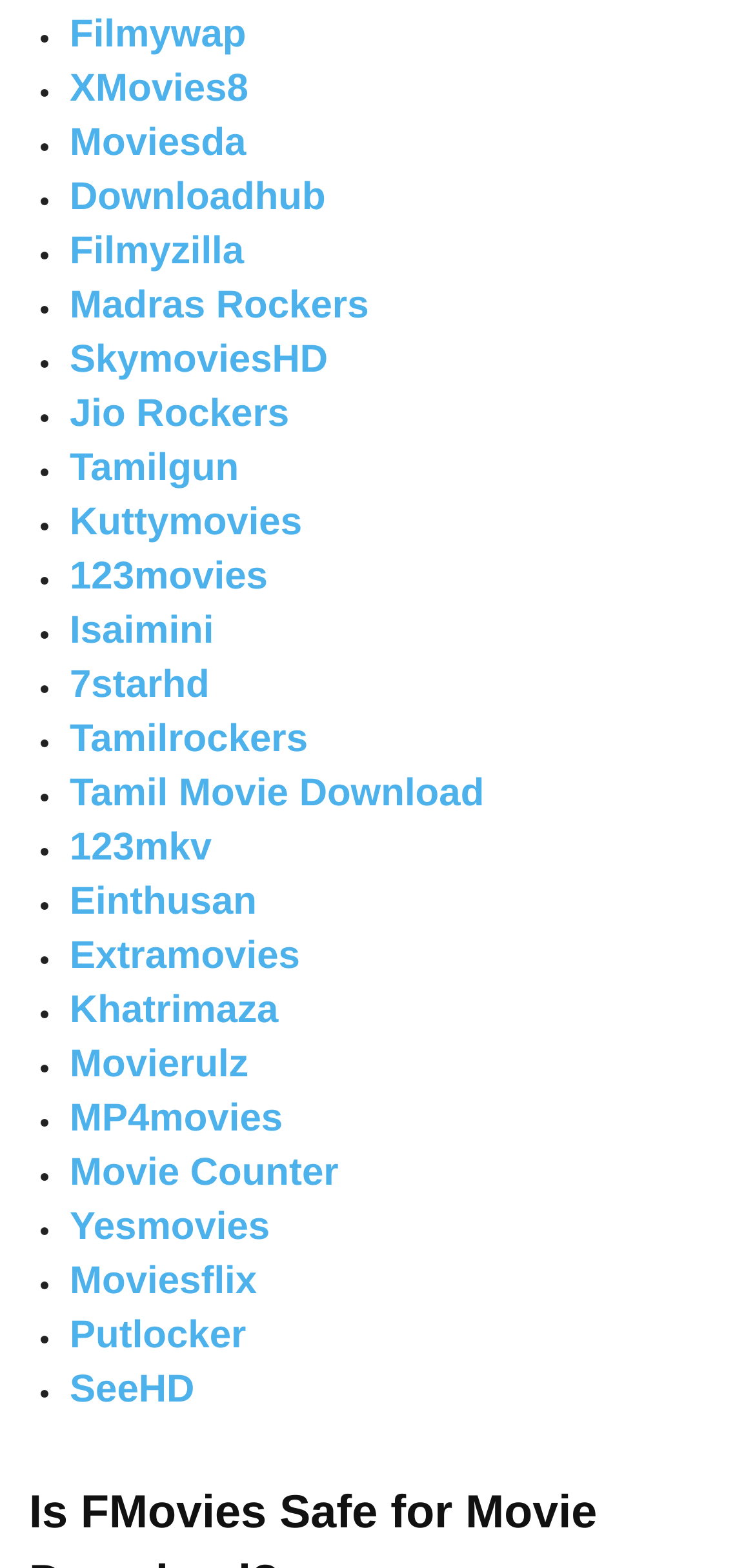Please answer the following query using a single word or phrase: 
What is the longest link text on the webpage?

Tamil Movie Download